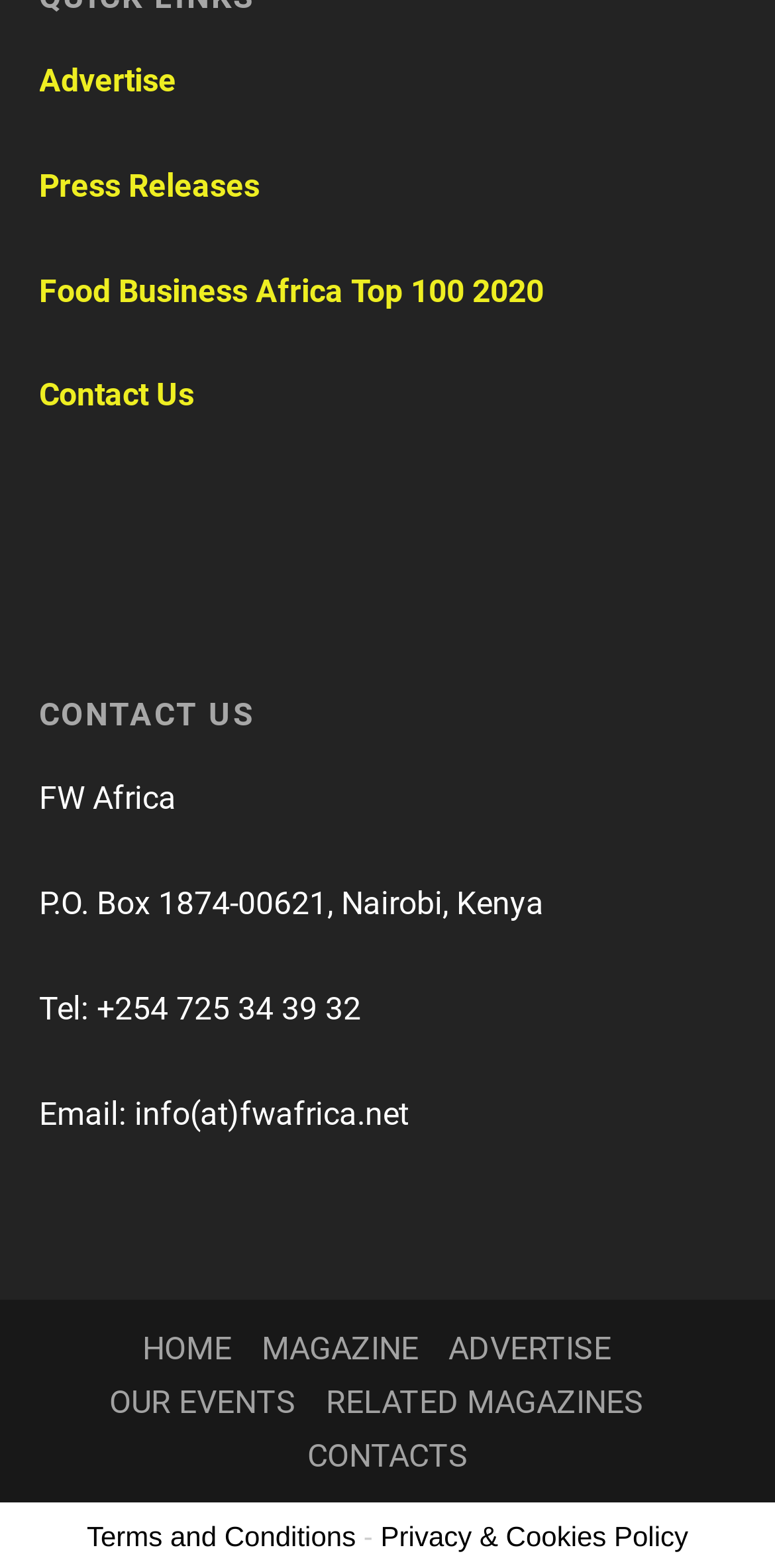Please give a concise answer to this question using a single word or phrase: 
What is the contact email?

info(at)fwafrica.net